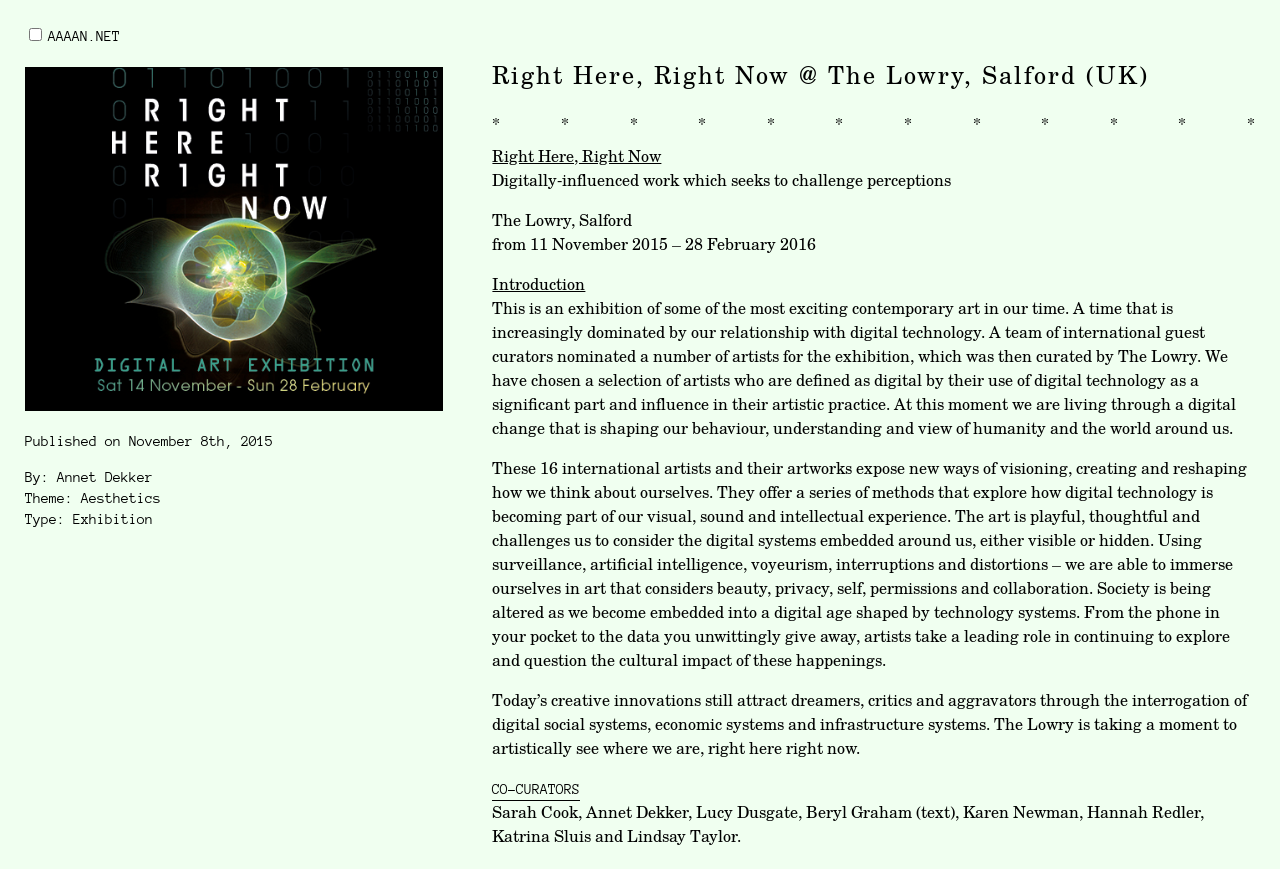Based on the element description: "Introduction", identify the UI element and provide its bounding box coordinates. Use four float numbers between 0 and 1, [left, top, right, bottom].

[0.385, 0.313, 0.457, 0.341]